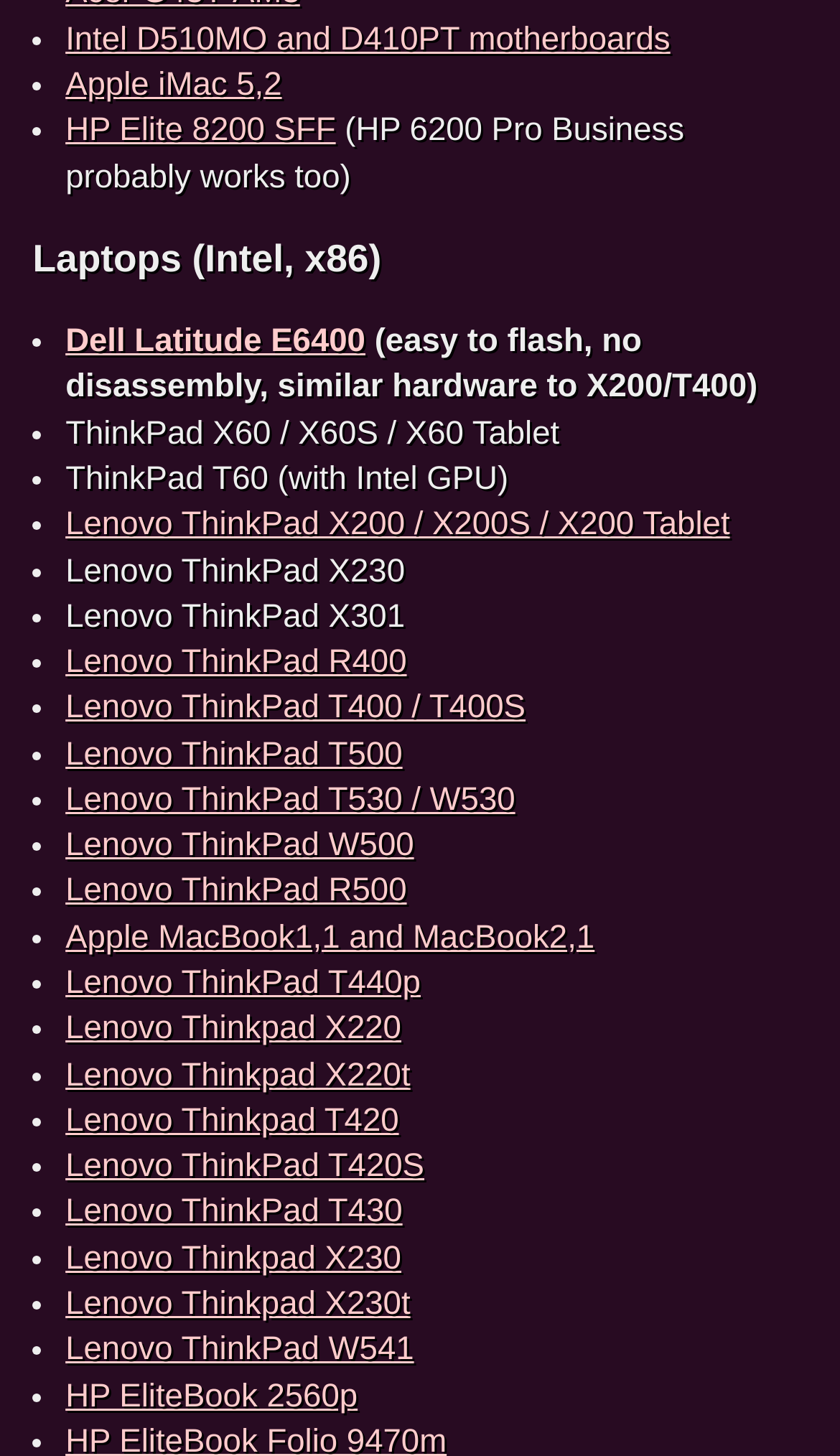Please find the bounding box coordinates of the clickable region needed to complete the following instruction: "Explore Dell Latitude E6400". The bounding box coordinates must consist of four float numbers between 0 and 1, i.e., [left, top, right, bottom].

[0.078, 0.222, 0.435, 0.247]